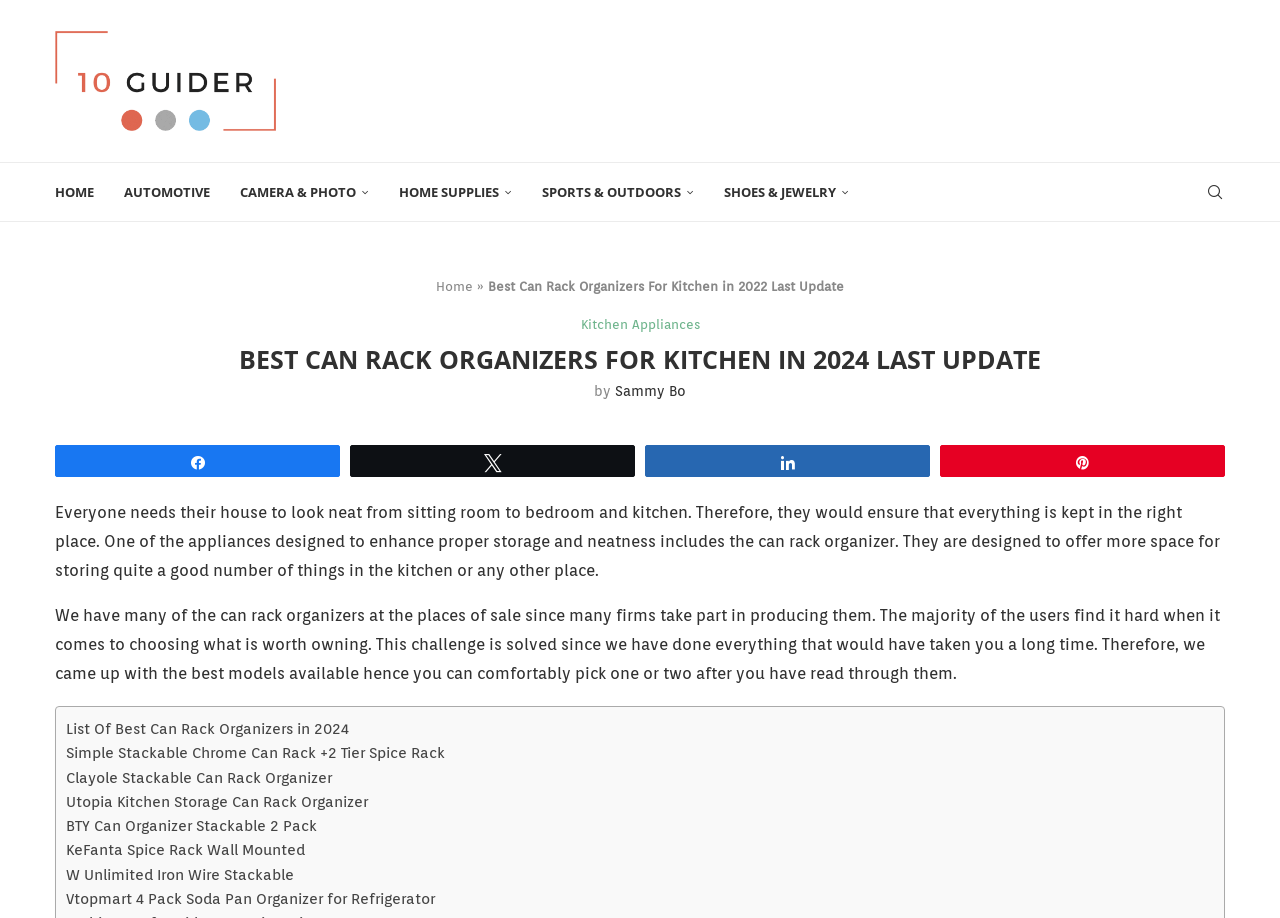Please mark the clickable region by giving the bounding box coordinates needed to complete this instruction: "View the 'List Of Best Can Rack Organizers in 2024'".

[0.052, 0.781, 0.273, 0.807]